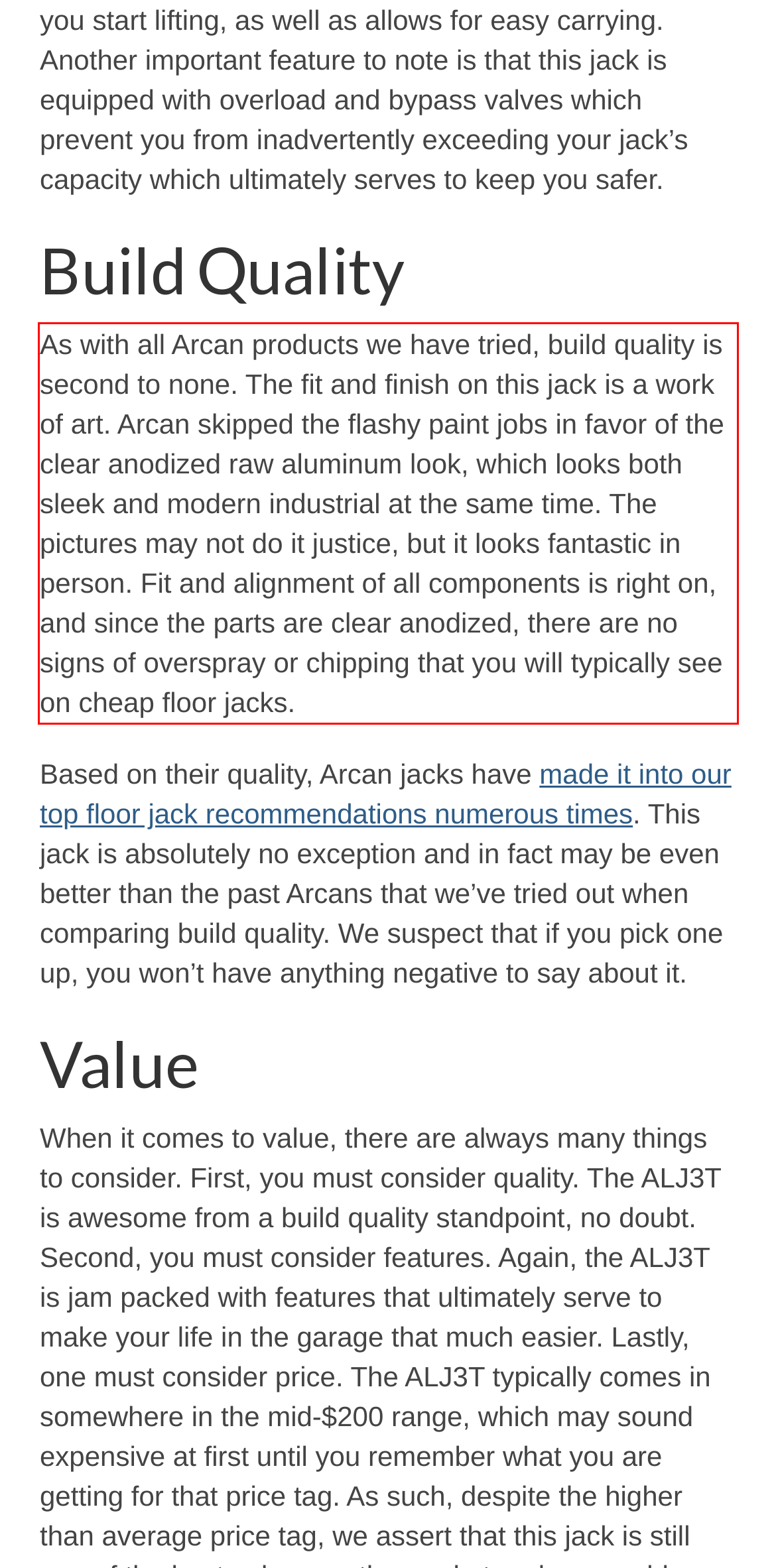Analyze the webpage screenshot and use OCR to recognize the text content in the red bounding box.

As with all Arcan products we have tried, build quality is second to none. The fit and finish on this jack is a work of art. Arcan skipped the flashy paint jobs in favor of the clear anodized raw aluminum look, which looks both sleek and modern industrial at the same time. The pictures may not do it justice, but it looks fantastic in person. Fit and alignment of all components is right on, and since the parts are clear anodized, there are no signs of overspray or chipping that you will typically see on cheap floor jacks.